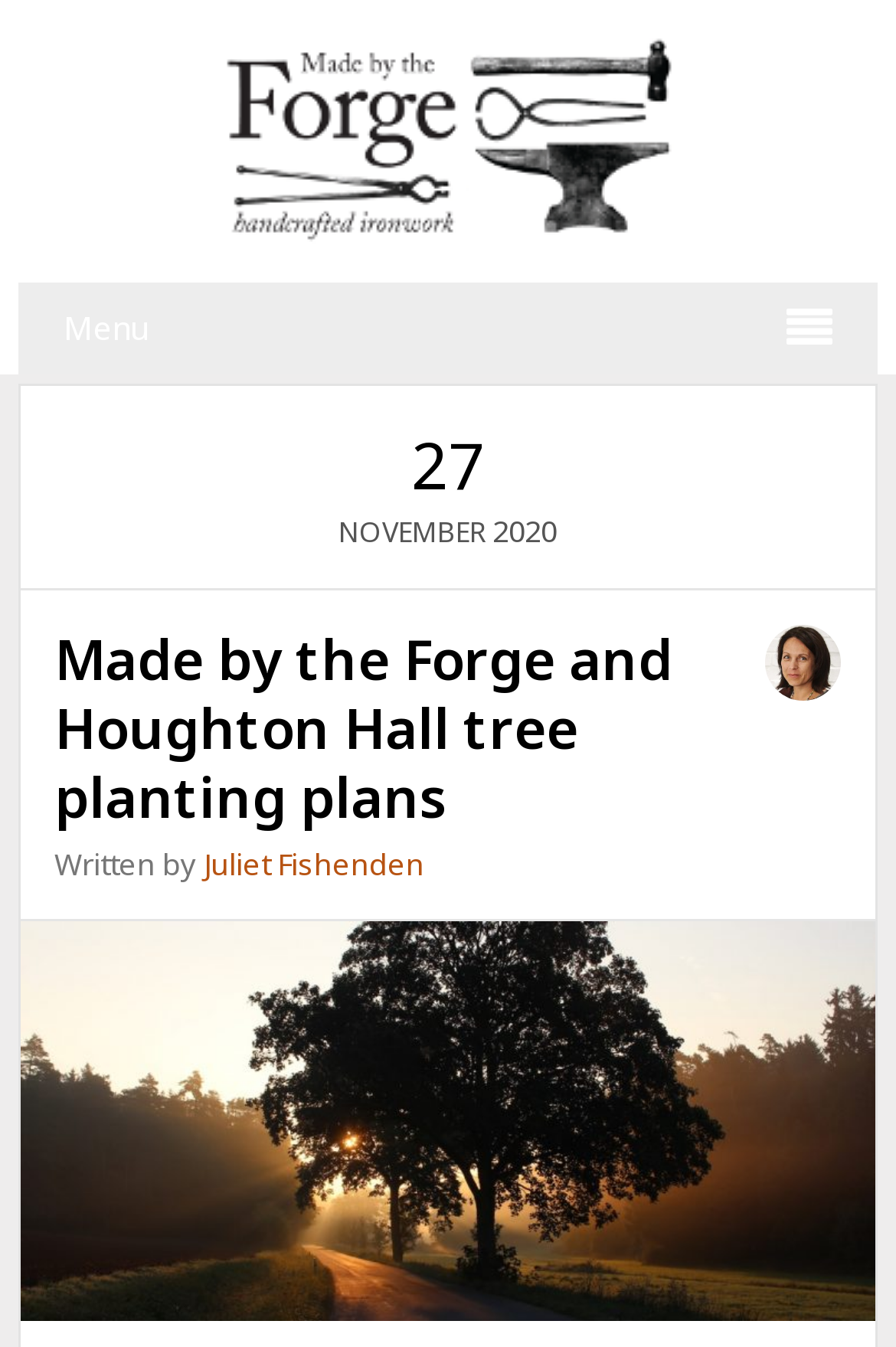Create a detailed narrative describing the layout and content of the webpage.

The webpage is about the "Made by the Forge Blog" and appears to be a blog post or article page. At the top, there is a link to the "Made by the Forge Blog" with an accompanying image, taking up a significant portion of the top section. Below this, there is a "Menu" static text element, positioned on the left side of the page.

The main content of the page is headed by a large heading that reads "TAG: MADE BY THE FORGE", spanning almost the entire width of the page. Below this heading, there is a section with a time stamp "November 27, 2020" and a subheading "Made by the Forge and Houghton Hall tree planting plans". This subheading is a link, and there is also a smaller text "Written by" followed by a link to the author "Juliet Fishenden". 

To the right of the author's name, there is an image. The same link to the article "Made by the Forge and Houghton Hall tree planting plans" appears again, but this time it is hidden from view. Overall, the page has a simple layout with a clear hierarchy of headings and content.